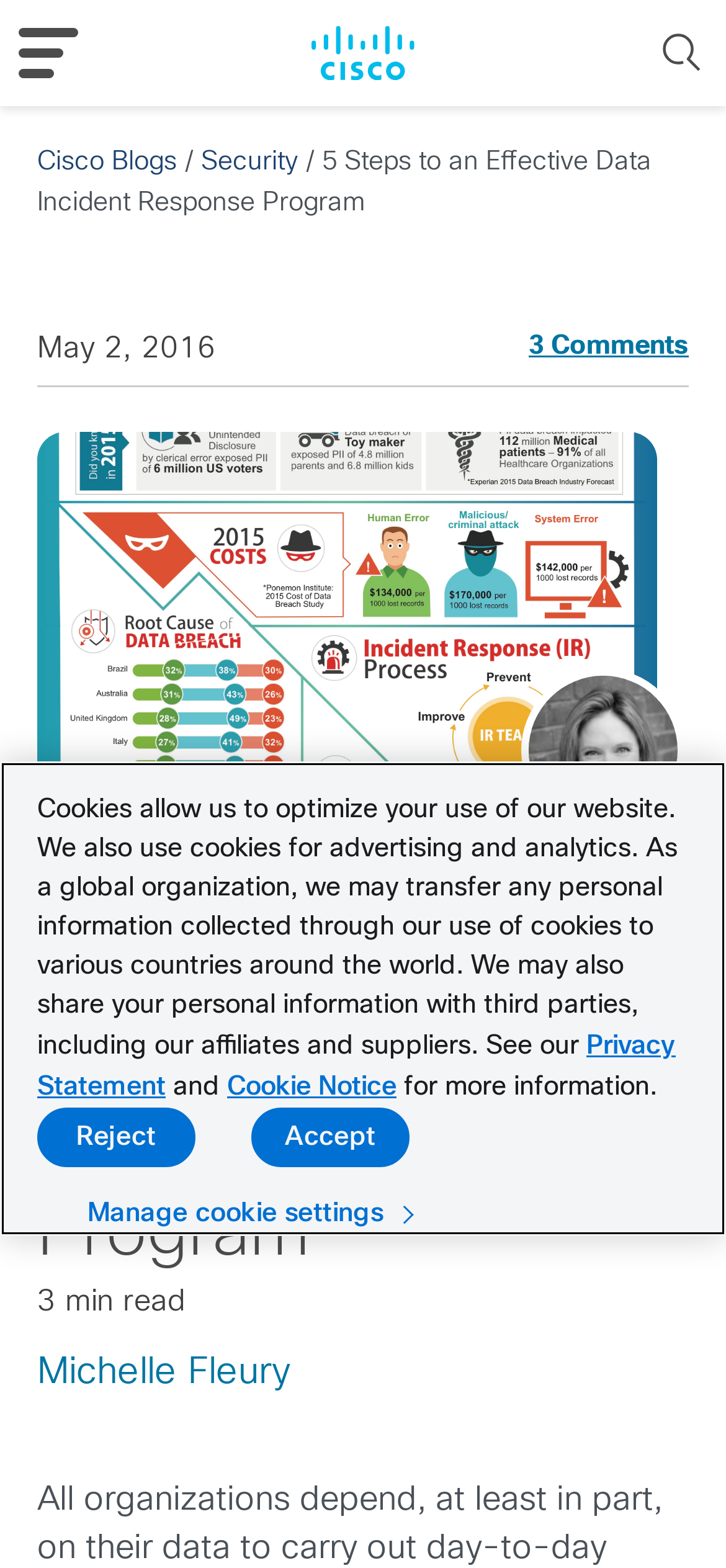Locate the bounding box of the UI element described by: "3 Comments" in the given webpage screenshot.

[0.728, 0.115, 0.949, 0.139]